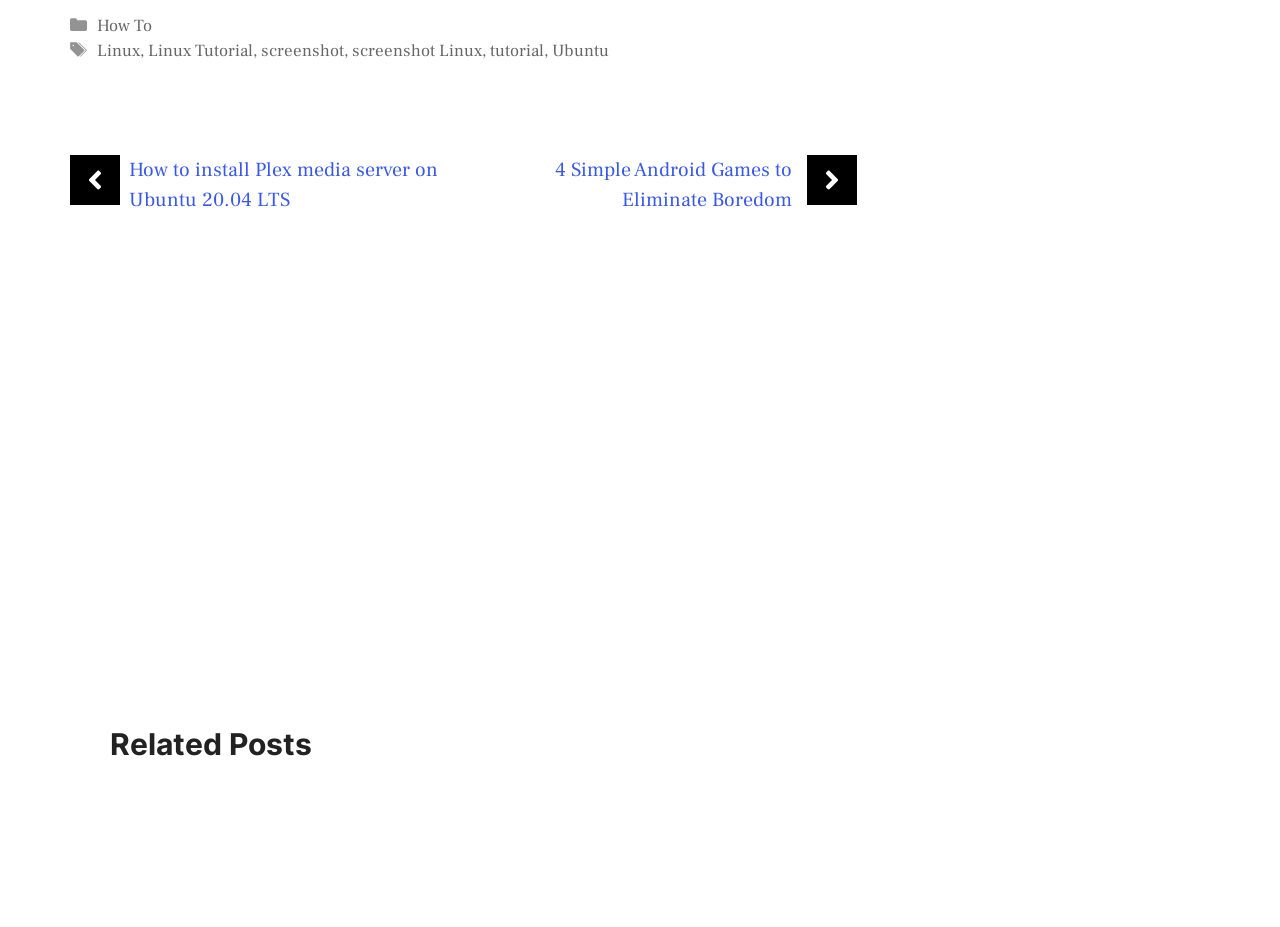Identify the bounding box coordinates for the region to click in order to carry out this instruction: "Check 'open recently closed FireFox tab using context menu'". Provide the coordinates using four float numbers between 0 and 1, formatted as [left, top, right, bottom].

[0.471, 0.936, 0.633, 0.964]